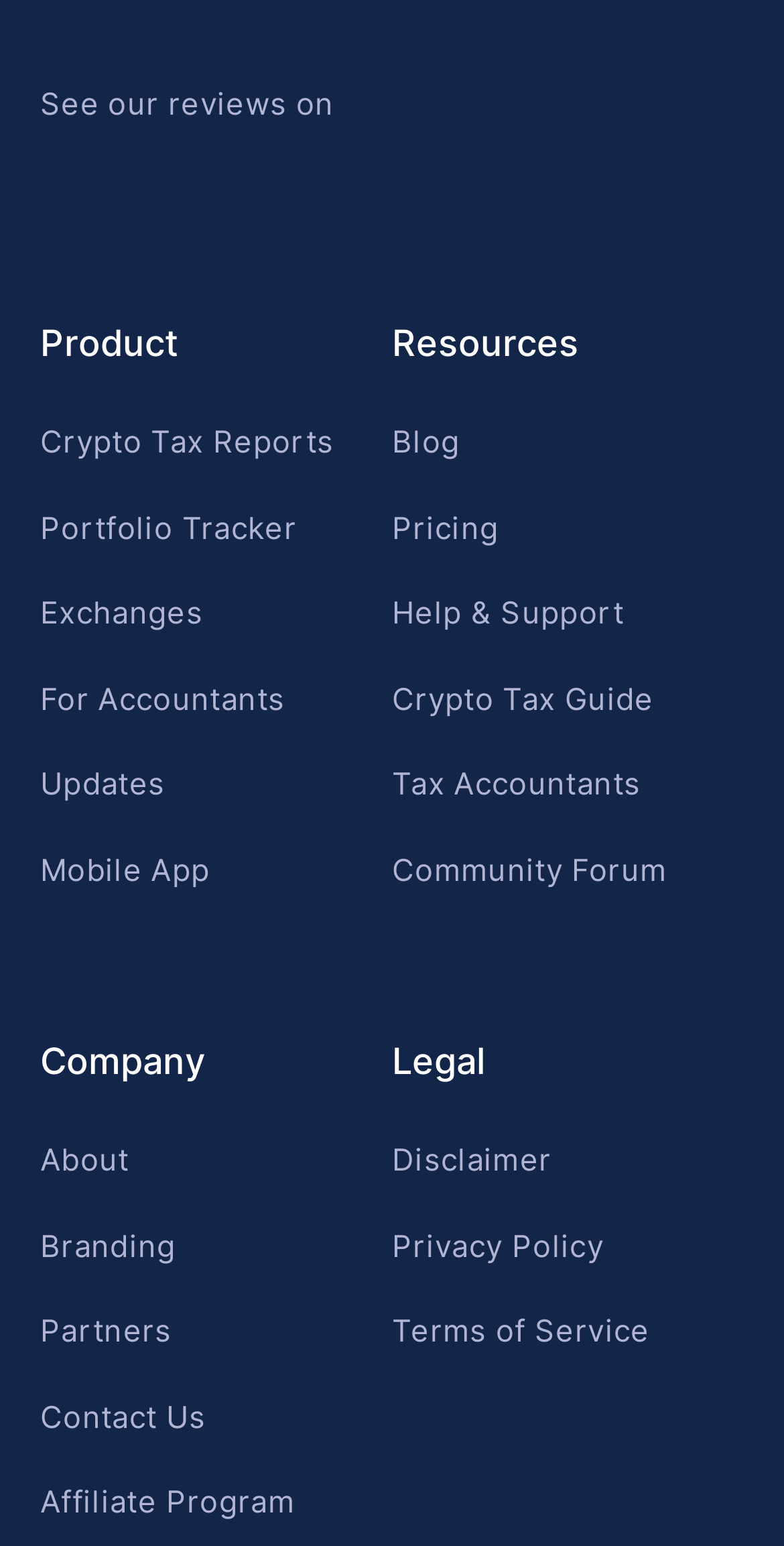How many links are there in the Resources category?
Based on the image, answer the question with as much detail as possible.

I counted the links under the Resources category and found five links: Blog, Pricing, Help & Support, Crypto Tax Guide, and Community Forum.